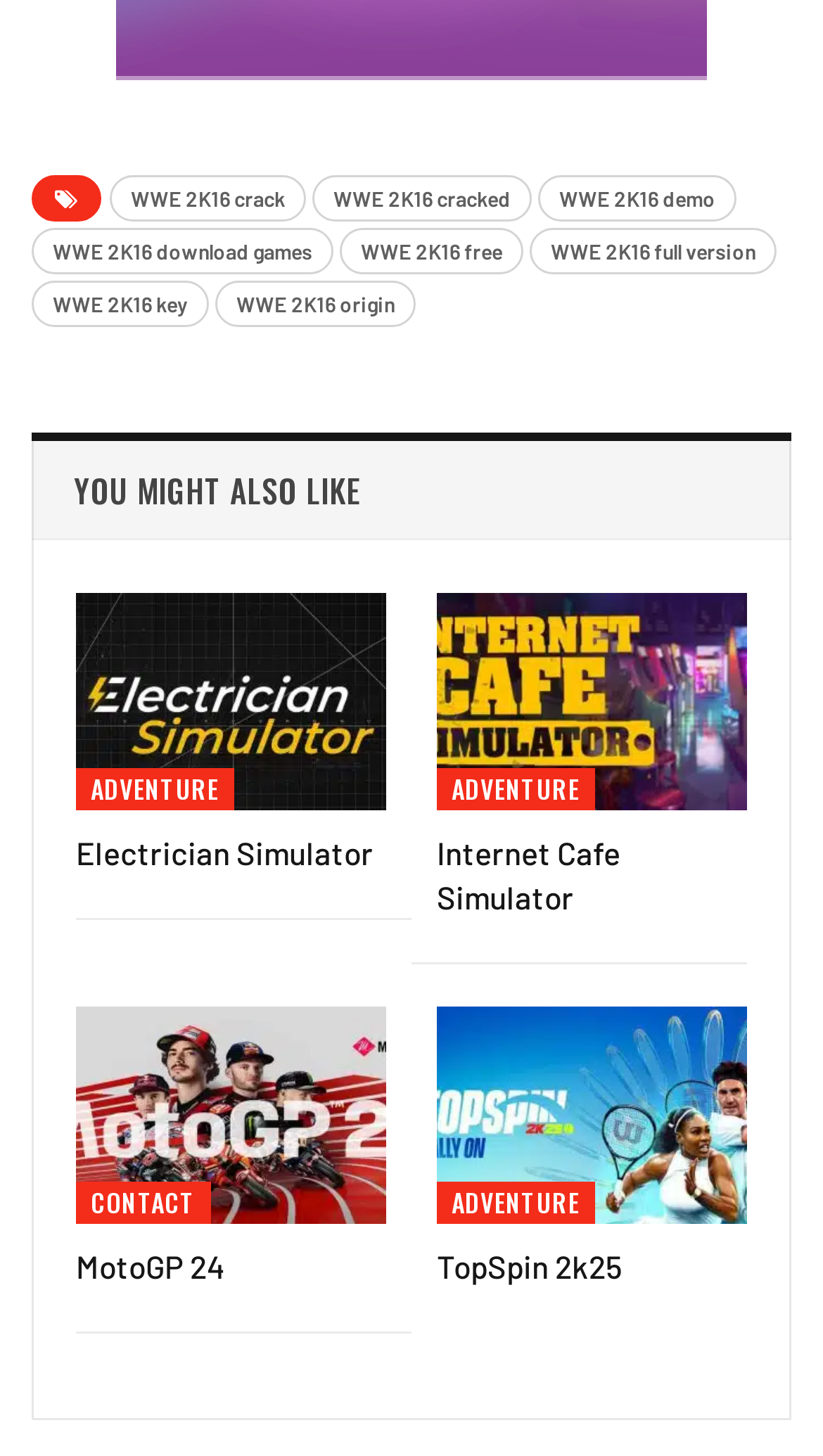Determine the bounding box of the UI component based on this description: "Adventure". The bounding box coordinates should be four float values between 0 and 1, i.e., [left, top, right, bottom].

[0.531, 0.528, 0.722, 0.557]